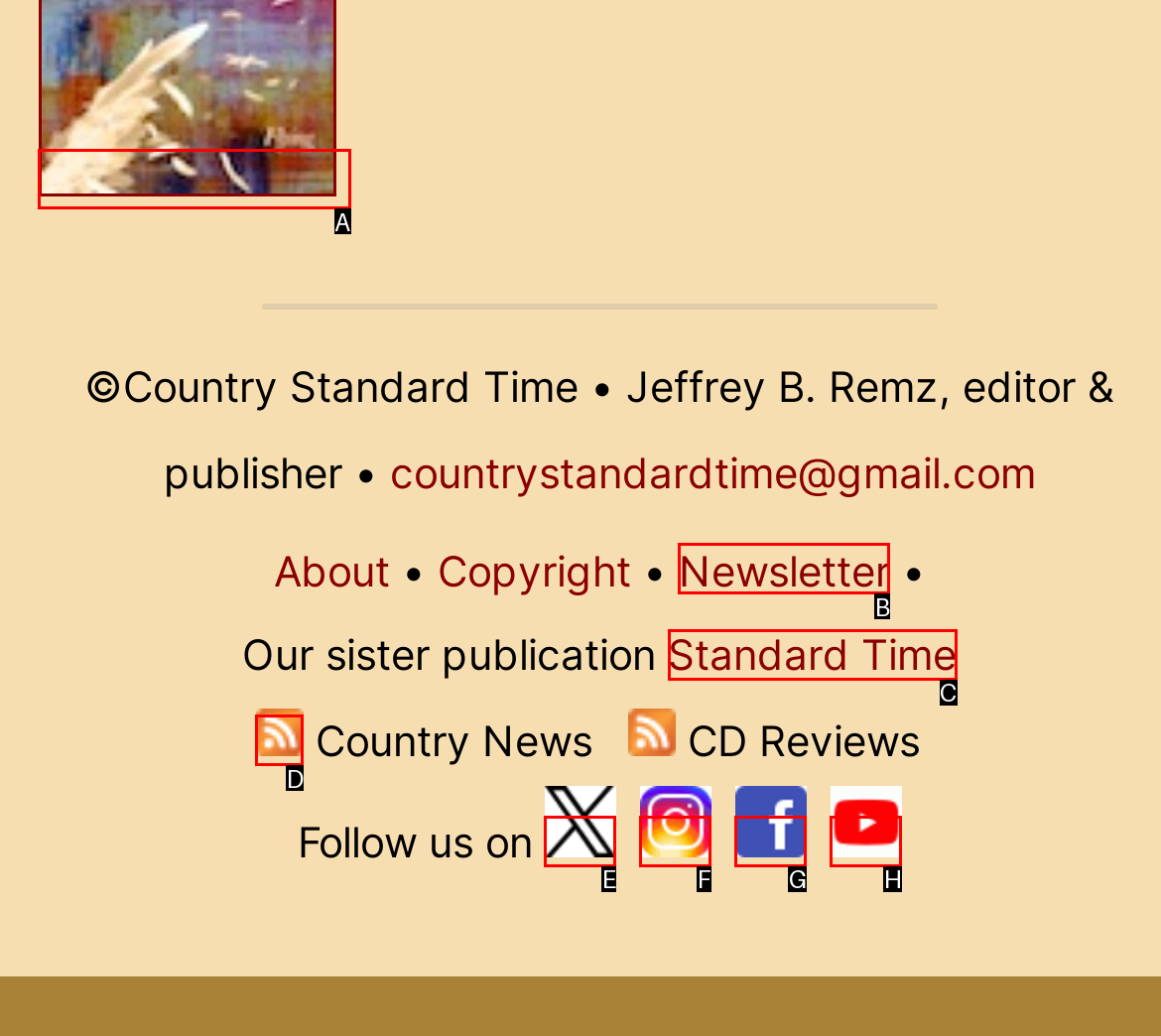From the given choices, determine which HTML element matches the description: Standard Time. Reply with the appropriate letter.

C